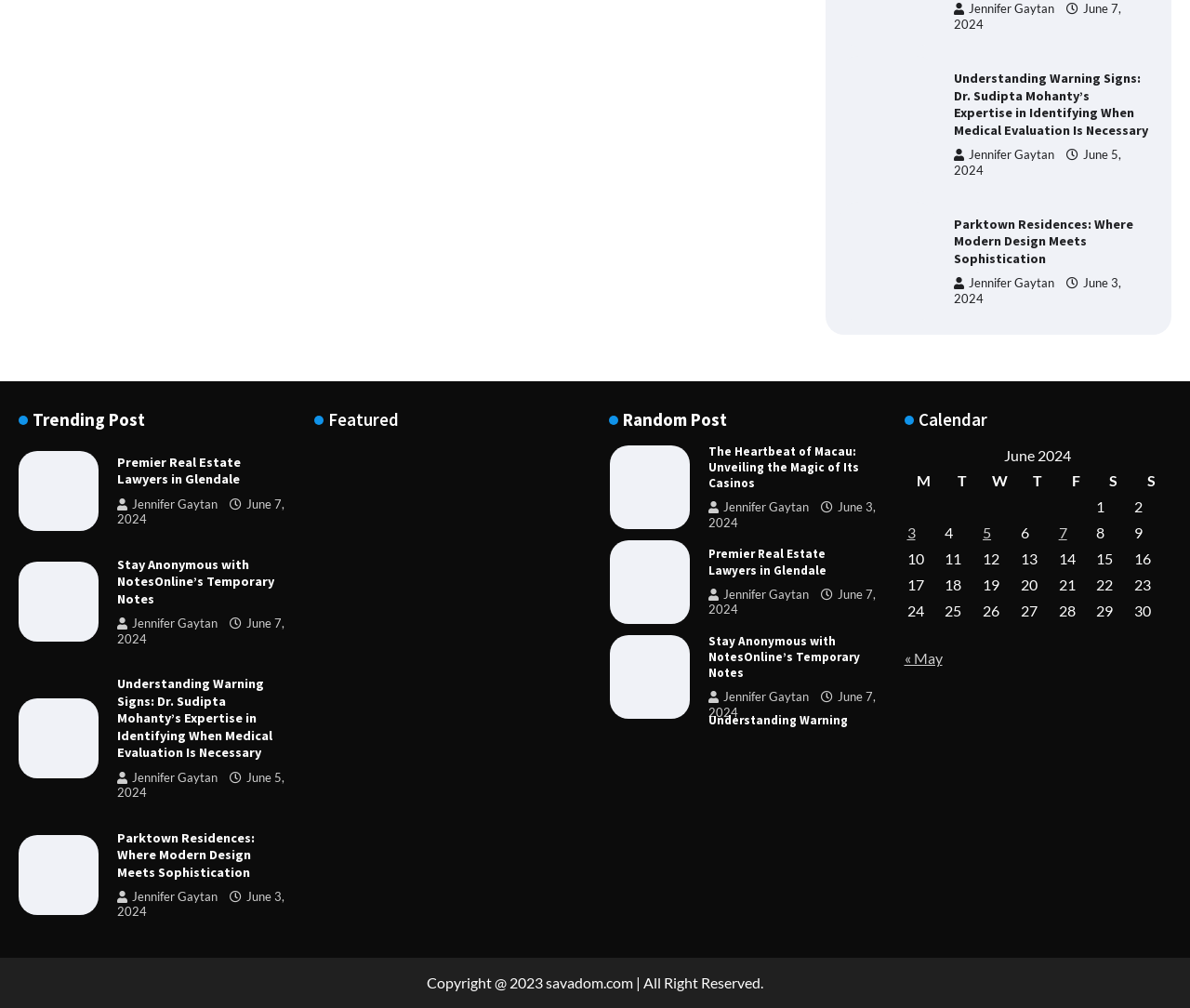Based on the visual content of the image, answer the question thoroughly: What is the category of the post 'Understanding Warning Signs: Dr. Sudipta Mohanty’s Expertise in Identifying When Medical Evaluation Is Necessary'?

This question can be answered by looking at the content of the post 'Understanding Warning Signs: Dr. Sudipta Mohanty’s Expertise in Identifying When Medical Evaluation Is Necessary'. The post title suggests that it is related to medical expertise, hence the category is Medical.